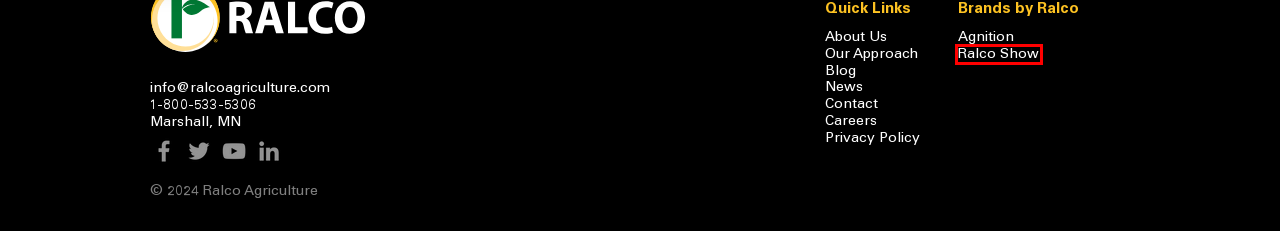After examining the screenshot of a webpage with a red bounding box, choose the most accurate webpage description that corresponds to the new page after clicking the element inside the red box. Here are the candidates:
A. RALCO SHOW | Show Products | Journey To The Ring
B. AGNITION | Soil Health and Increase Crop Yield. | Marshall, MN
C. About Us and Doing What's Right | Ralco Agriculture
D. Stay Up to Date with News | Ralco Agriculture
E. Blog | Ralco Agriculture
F. Ralco - Career Page
G. Get In Touch with Us | Ralco Agriculture
H. Cart Page | Ralco Agriculture

A